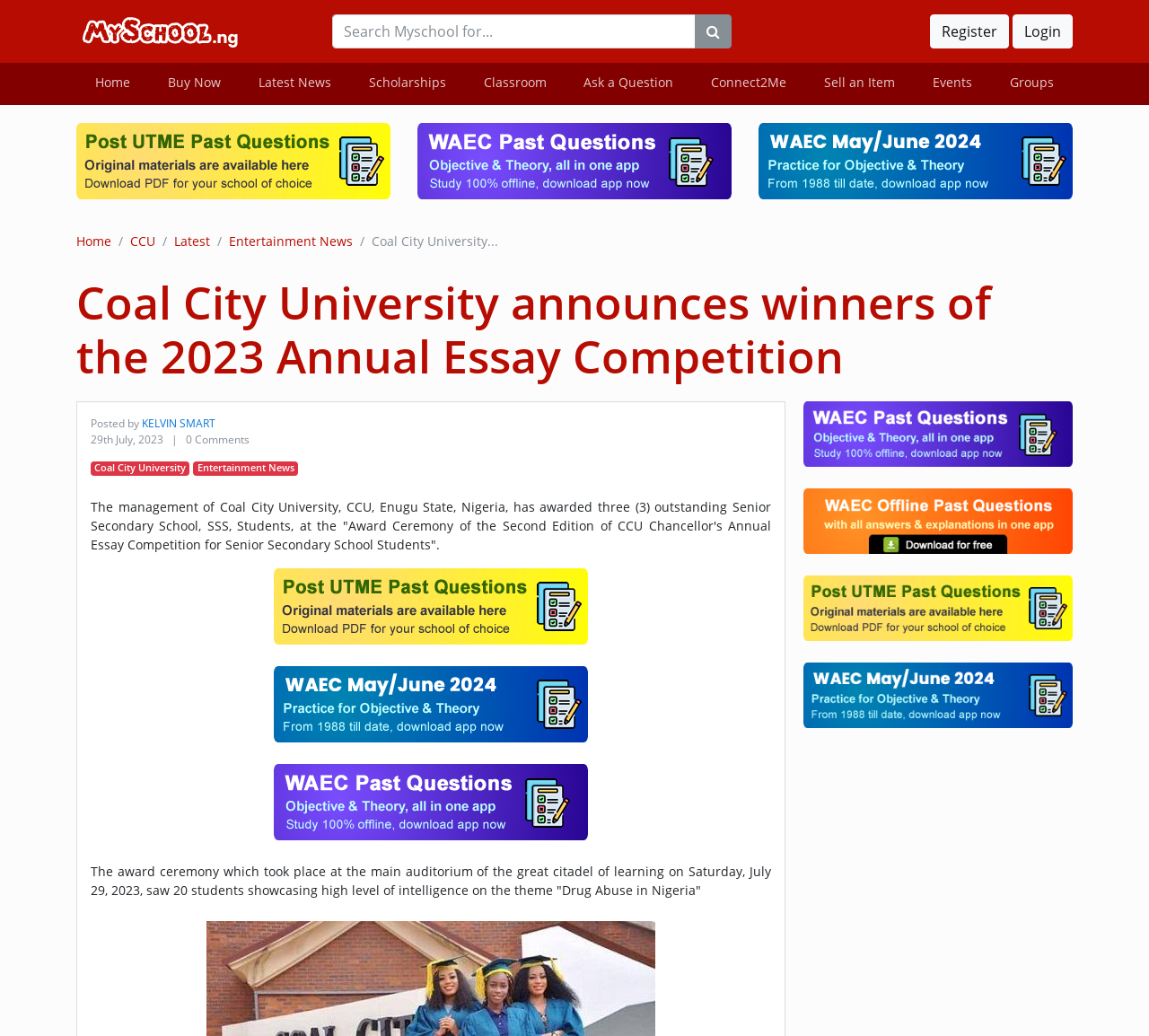Please find the bounding box coordinates (top-left x, top-left y, bottom-right x, bottom-right y) in the screenshot for the UI element described as follows: Entertainment News

[0.199, 0.225, 0.307, 0.241]